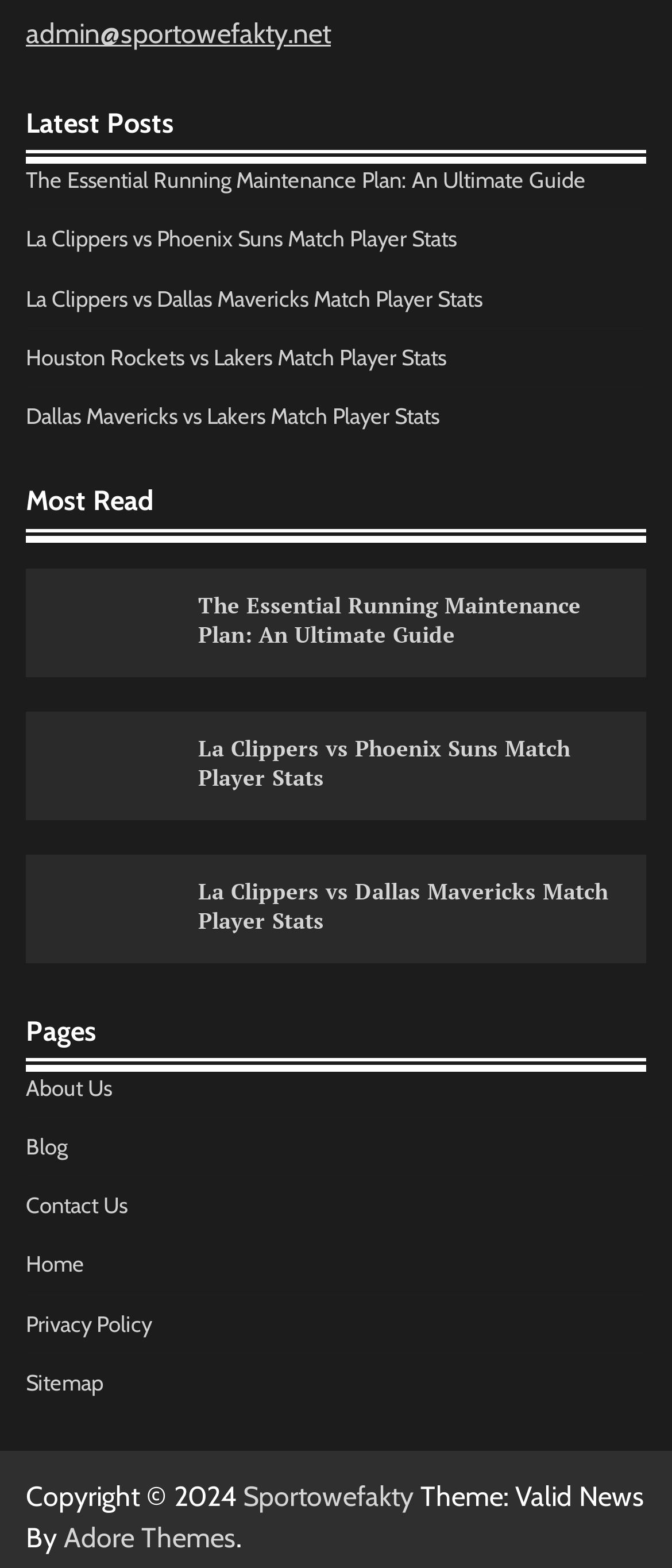Please identify the bounding box coordinates of the region to click in order to complete the task: "Visit the 'About Us' page". The coordinates must be four float numbers between 0 and 1, specified as [left, top, right, bottom].

[0.038, 0.685, 0.167, 0.702]